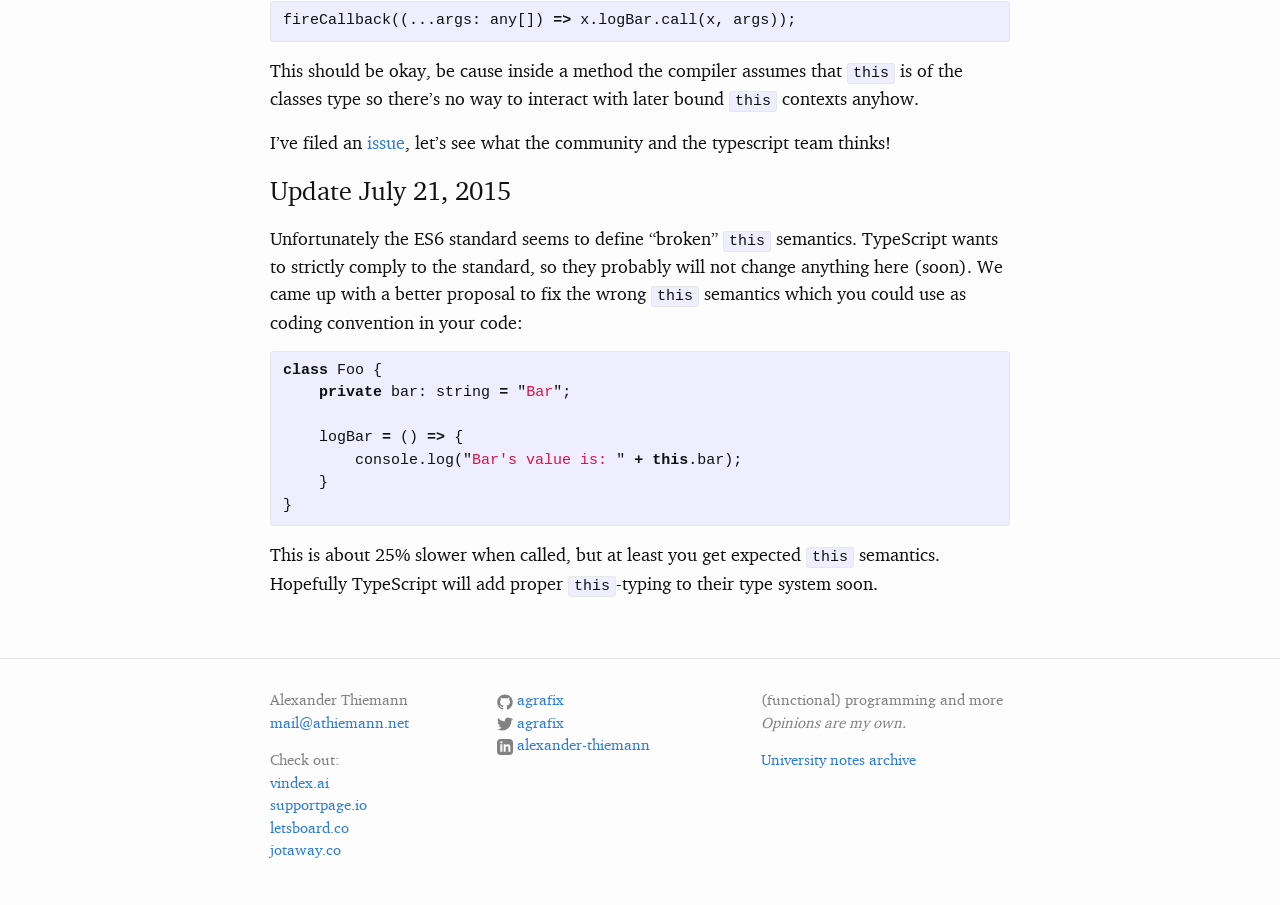What is the topic of the update on July 21, 2015?
Using the visual information, respond with a single word or phrase.

ES6 standard